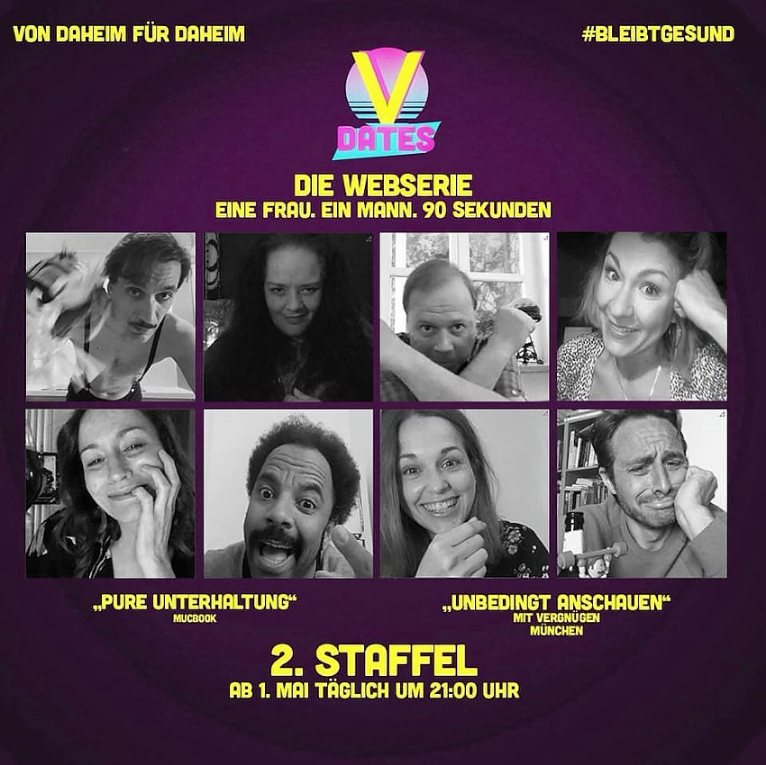At what time does the second season of V-Dates air?
Using the screenshot, give a one-word or short phrase answer.

9:00 PM